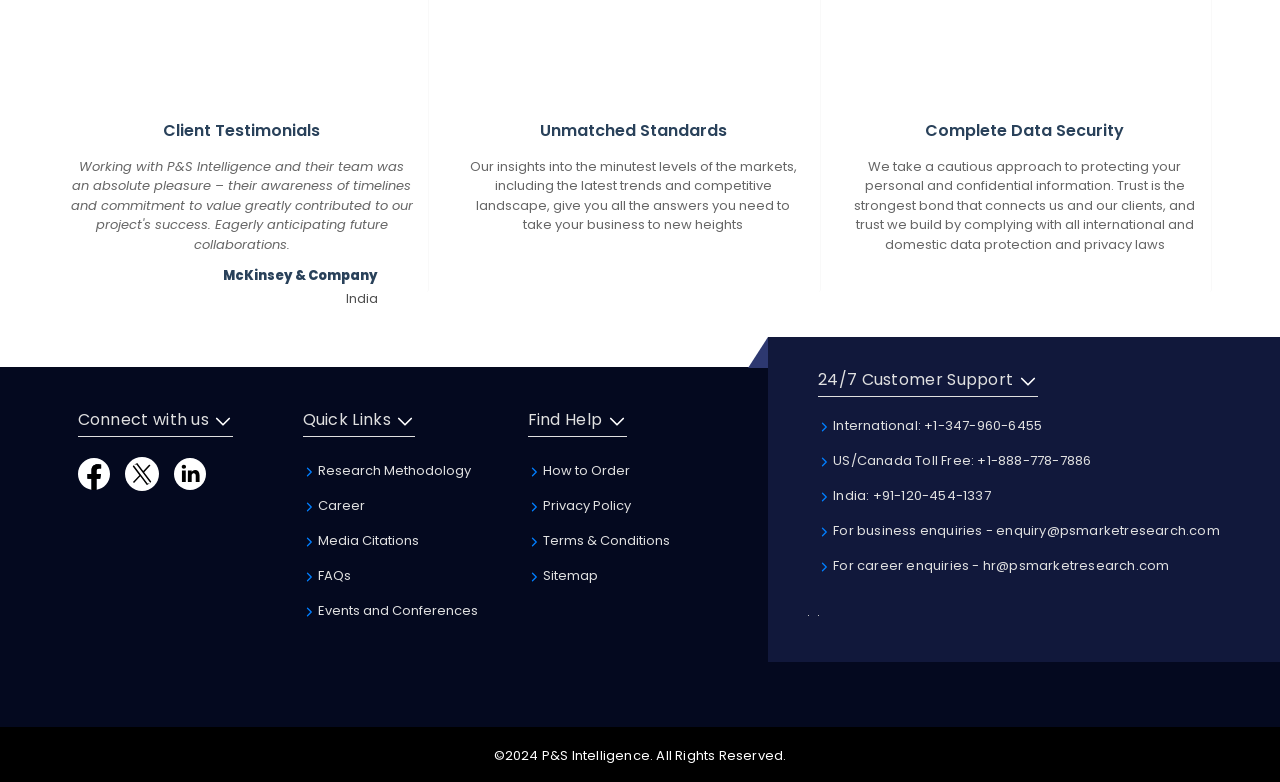Calculate the bounding box coordinates of the UI element given the description: "For business enquiries - enquiry@psmarketresearch.com".

[0.639, 0.667, 0.953, 0.691]